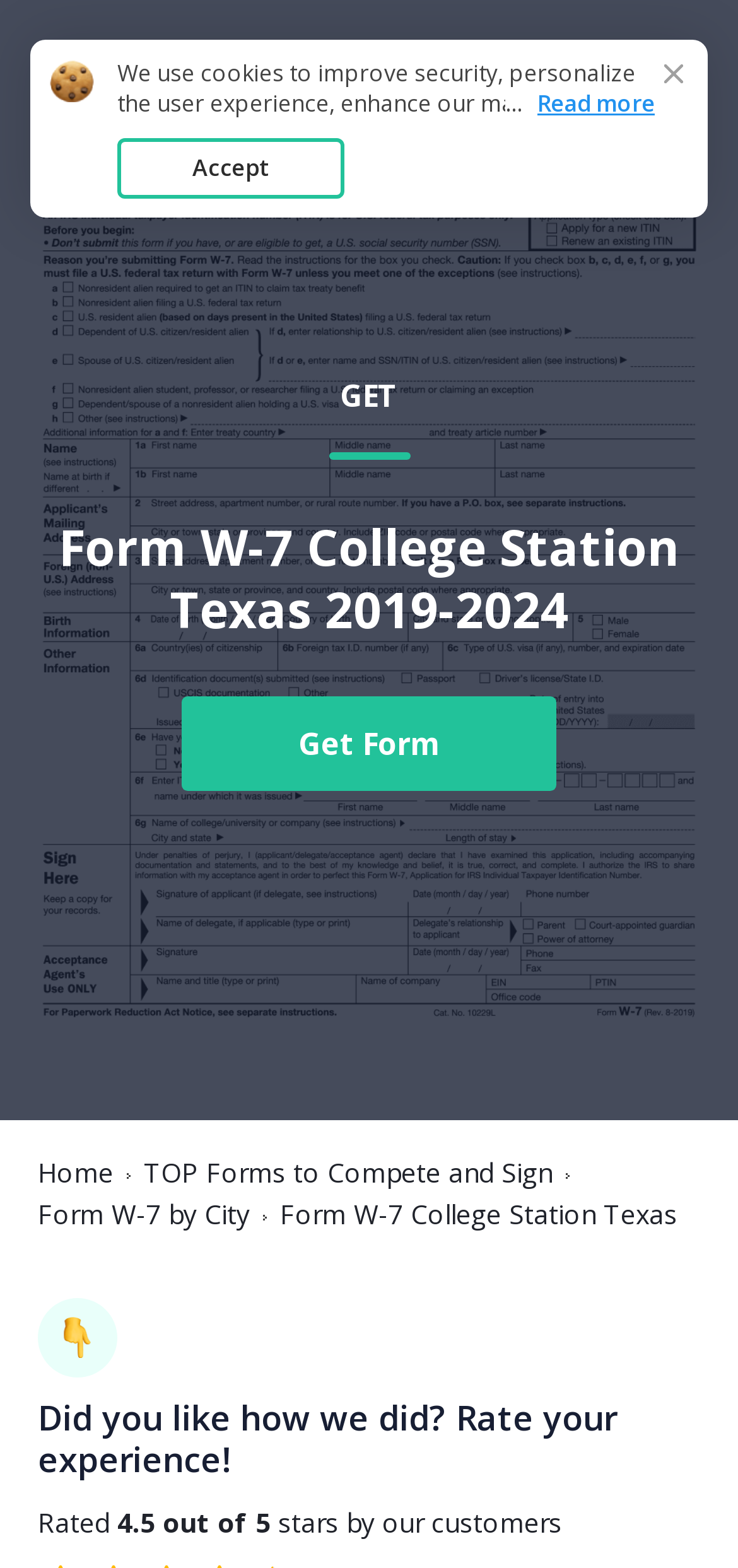Identify the bounding box coordinates of the HTML element based on this description: "Get Form".

[0.246, 0.444, 0.754, 0.504]